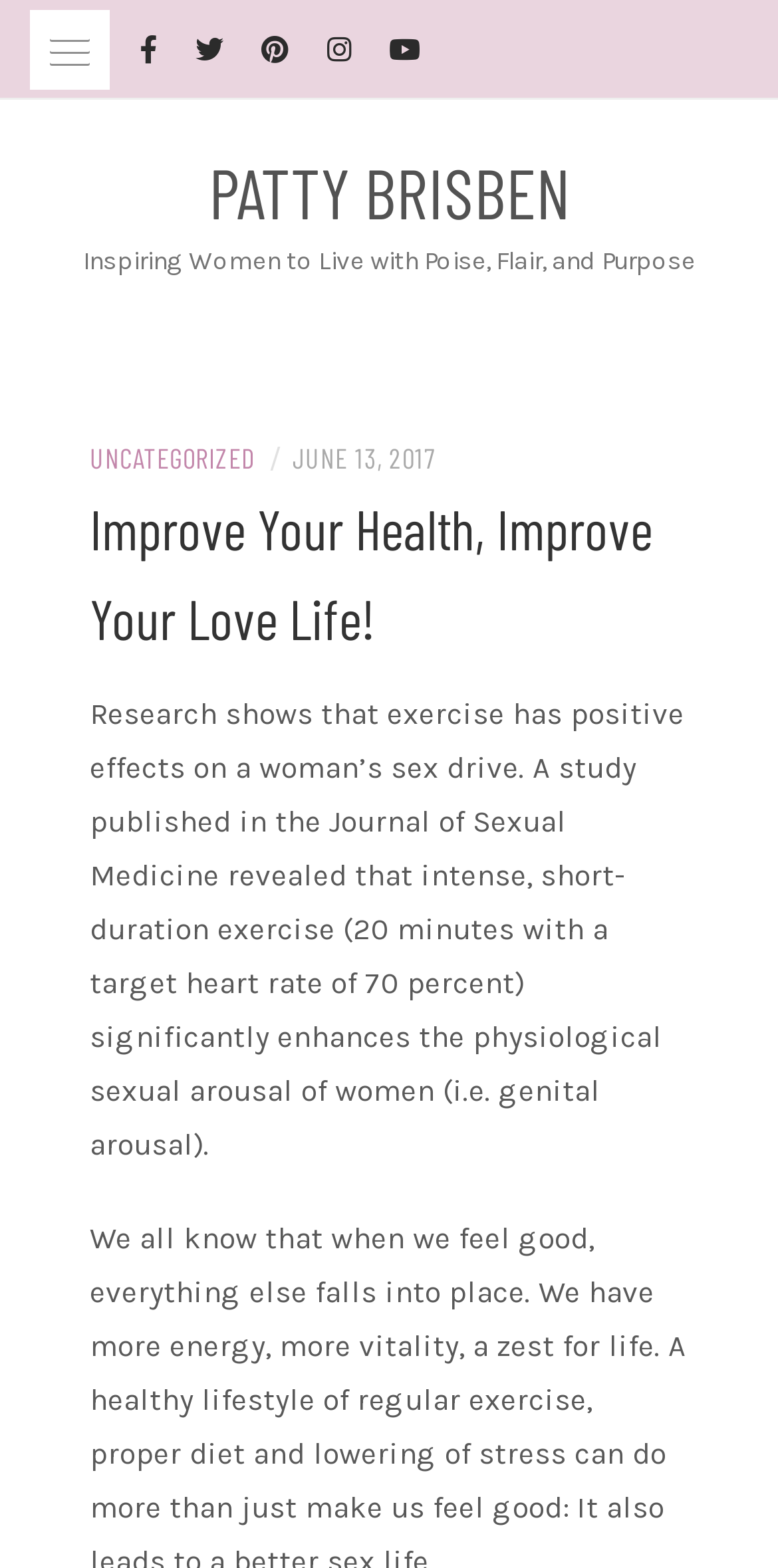Extract the main heading from the webpage content.

Improve Your Health, Improve Your Love Life!